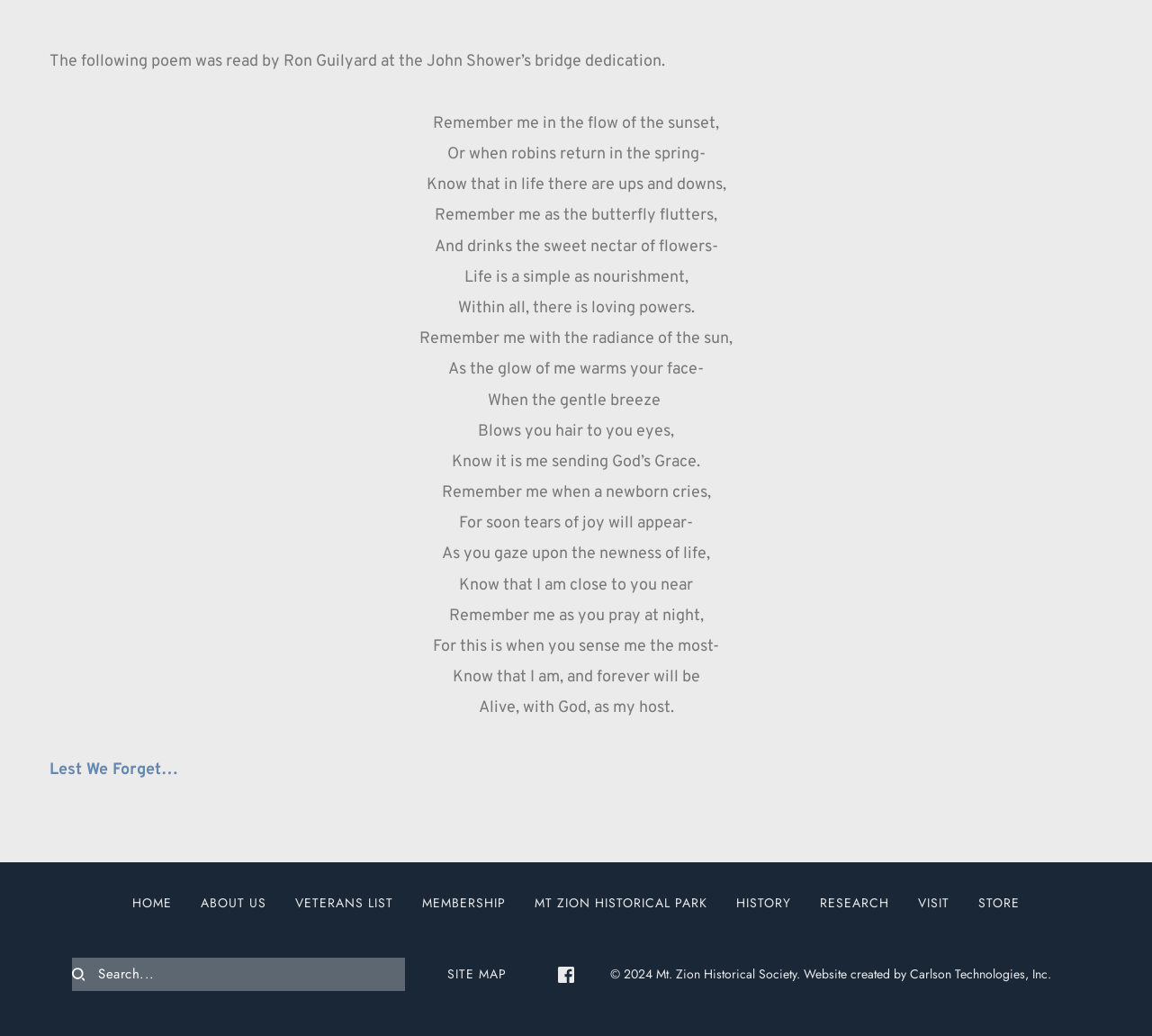Locate the bounding box coordinates of the clickable element to fulfill the following instruction: "Visit the ABOUT US page". Provide the coordinates as four float numbers between 0 and 1 in the format [left, top, right, bottom].

[0.17, 0.863, 0.235, 0.881]